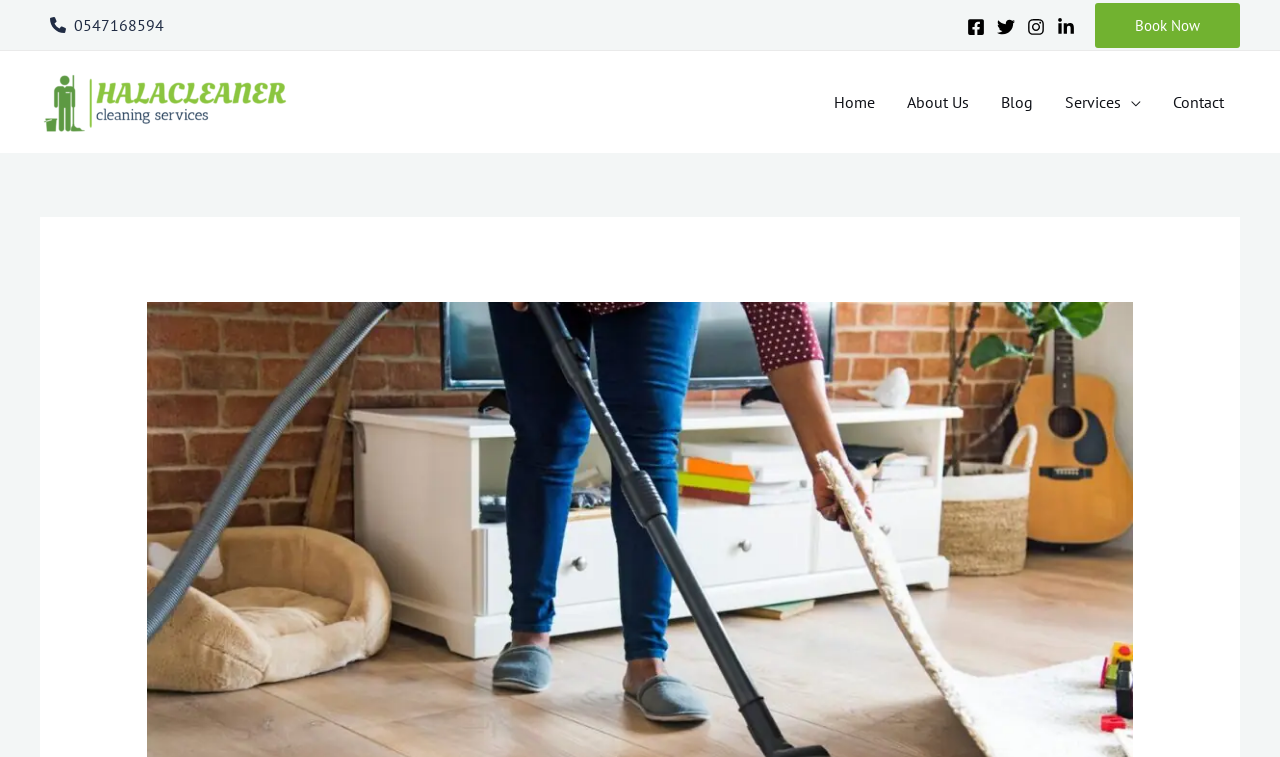Please find the bounding box coordinates of the element that you should click to achieve the following instruction: "Go to Home". The coordinates should be presented as four float numbers between 0 and 1: [left, top, right, bottom].

[0.639, 0.089, 0.696, 0.181]